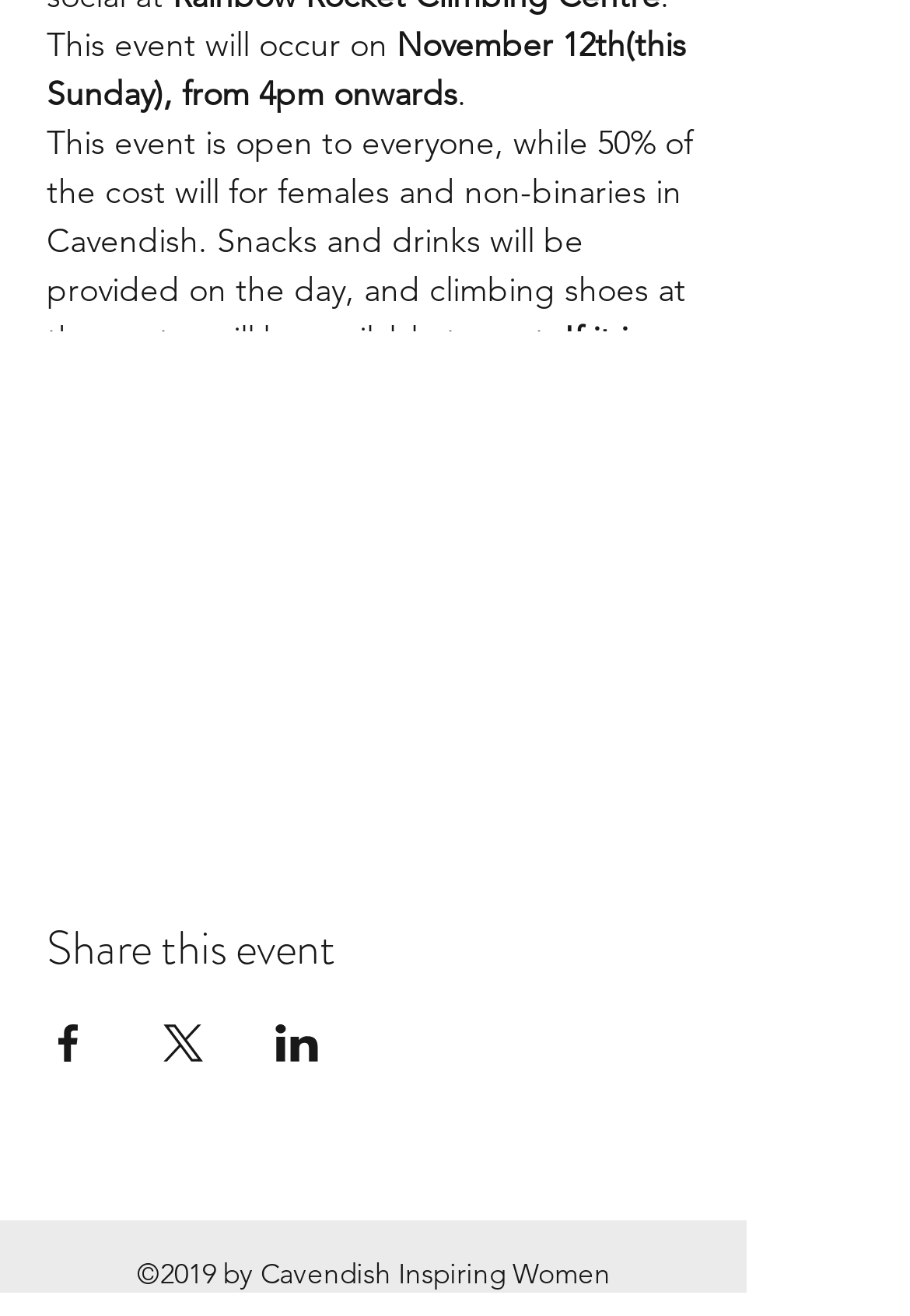What is the copyright information at the bottom of the page?
Based on the image, provide a one-word or brief-phrase response.

©2019 by Cavendish Inspiring Women